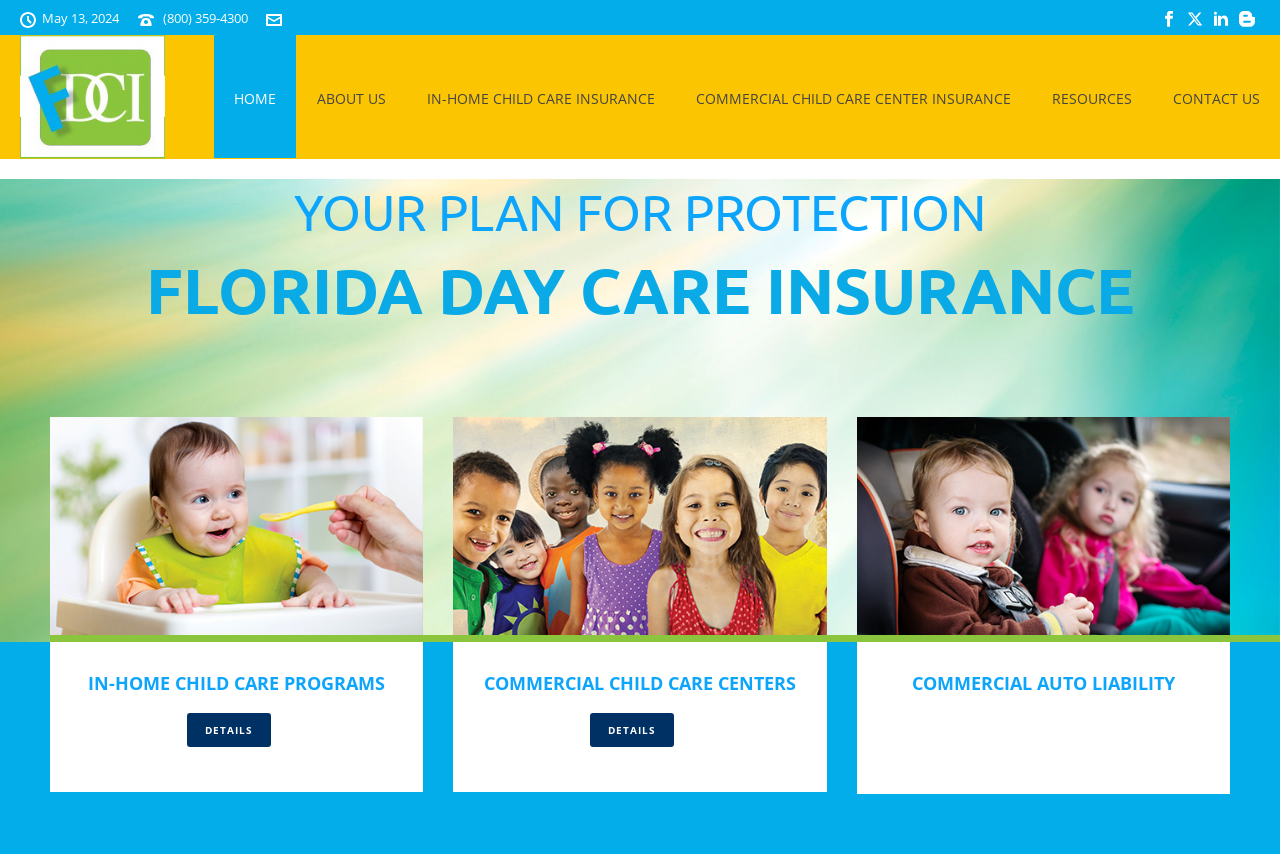Please locate the bounding box coordinates of the region I need to click to follow this instruction: "Contact US".

[0.901, 0.041, 1.0, 0.185]